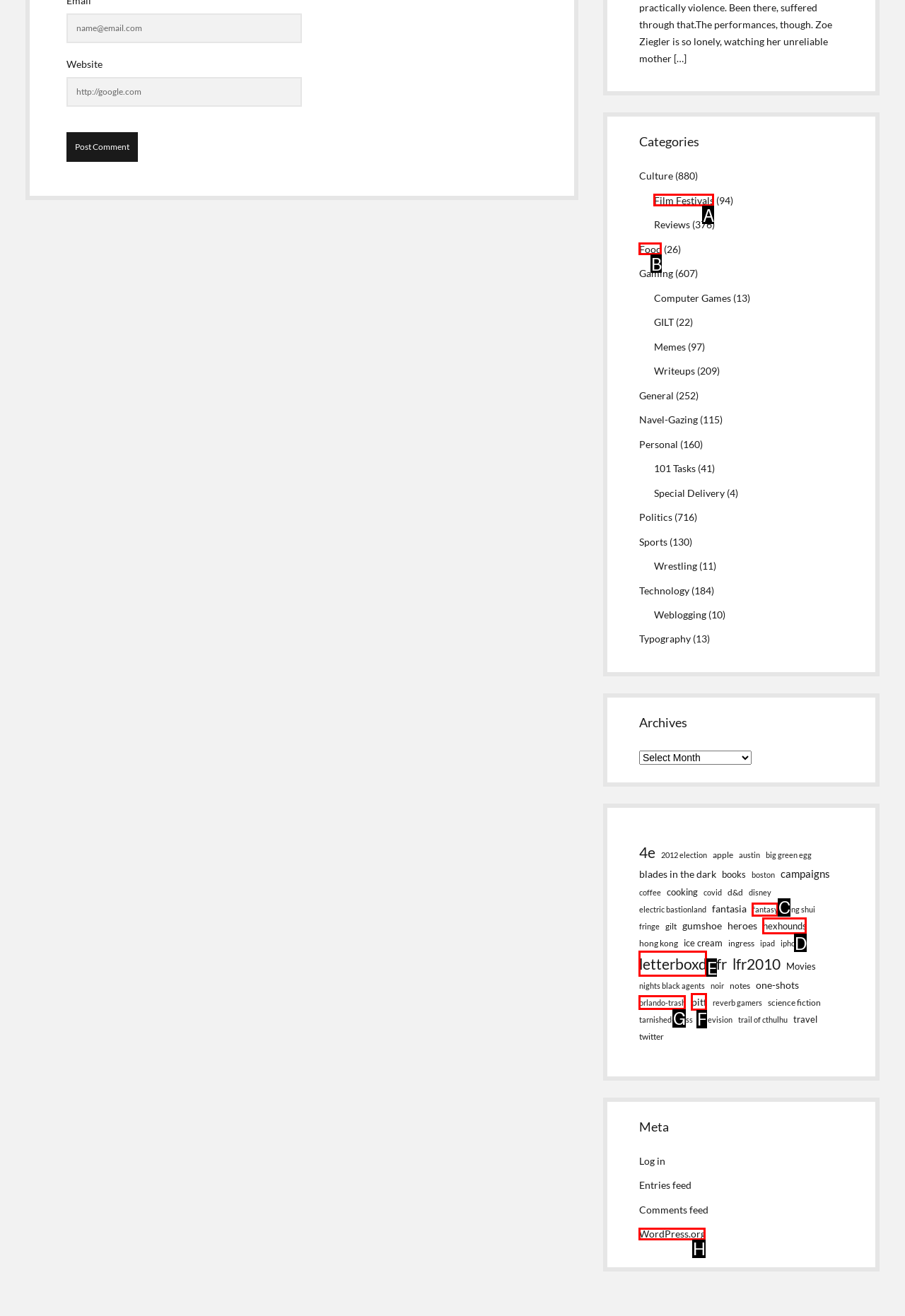Determine the option that best fits the description: fantasy
Reply with the letter of the correct option directly.

C